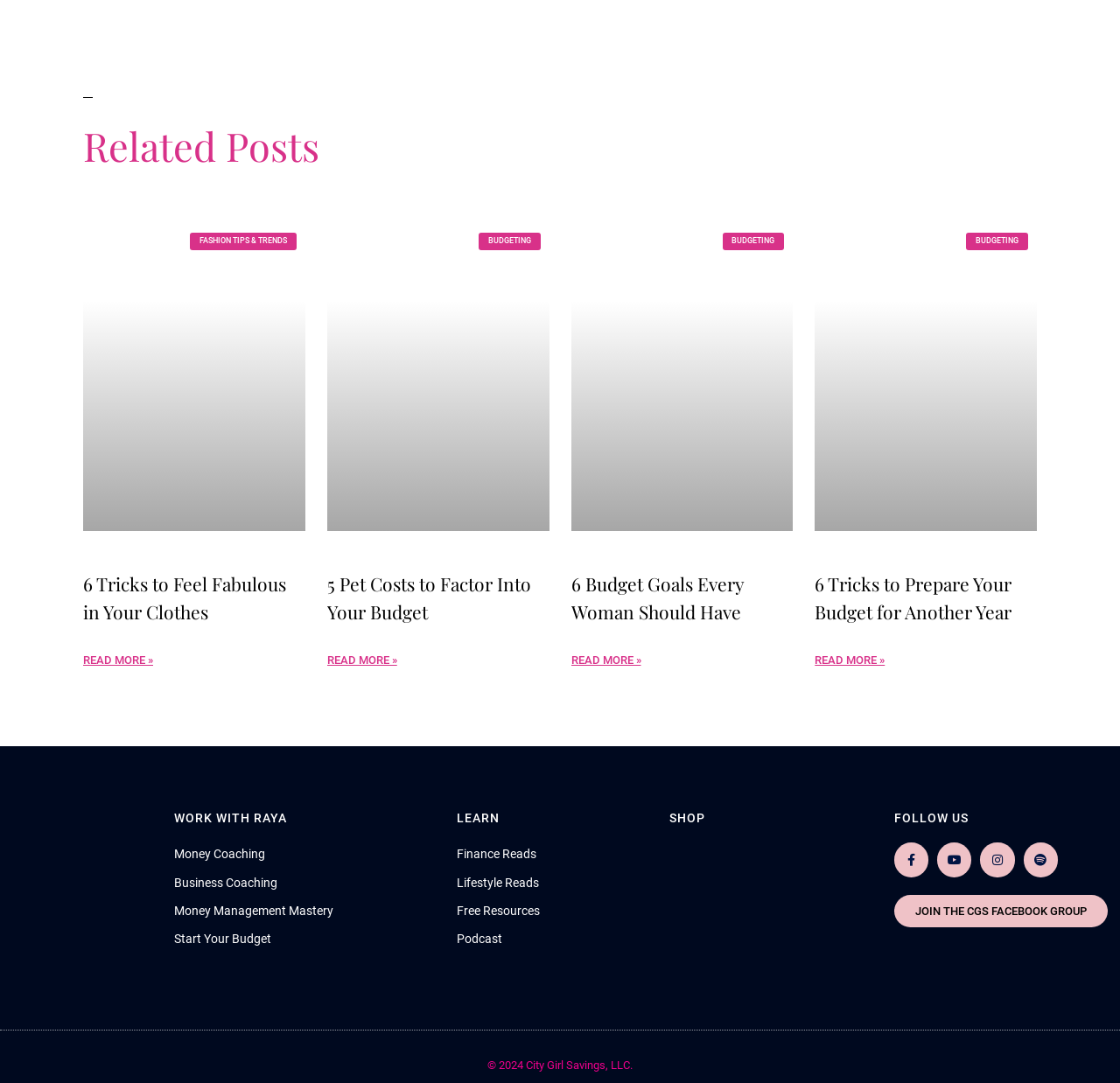Using a single word or phrase, answer the following question: 
What is the name of the person associated with the 'Money Coaching' link?

Raya